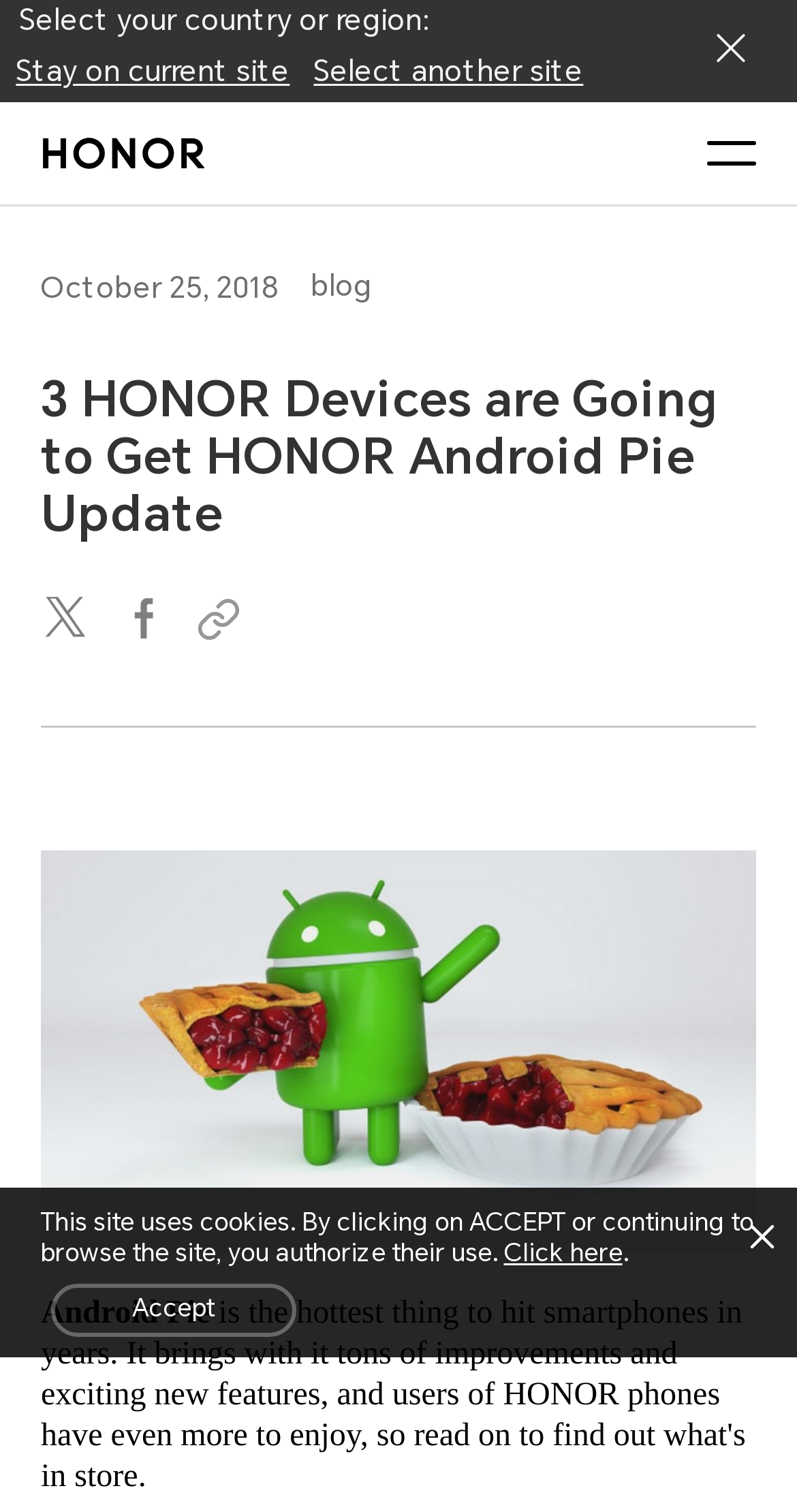Identify the bounding box coordinates of the area that should be clicked in order to complete the given instruction: "Select your country or region". The bounding box coordinates should be four float numbers between 0 and 1, i.e., [left, top, right, bottom].

[0.024, 0.003, 0.537, 0.024]